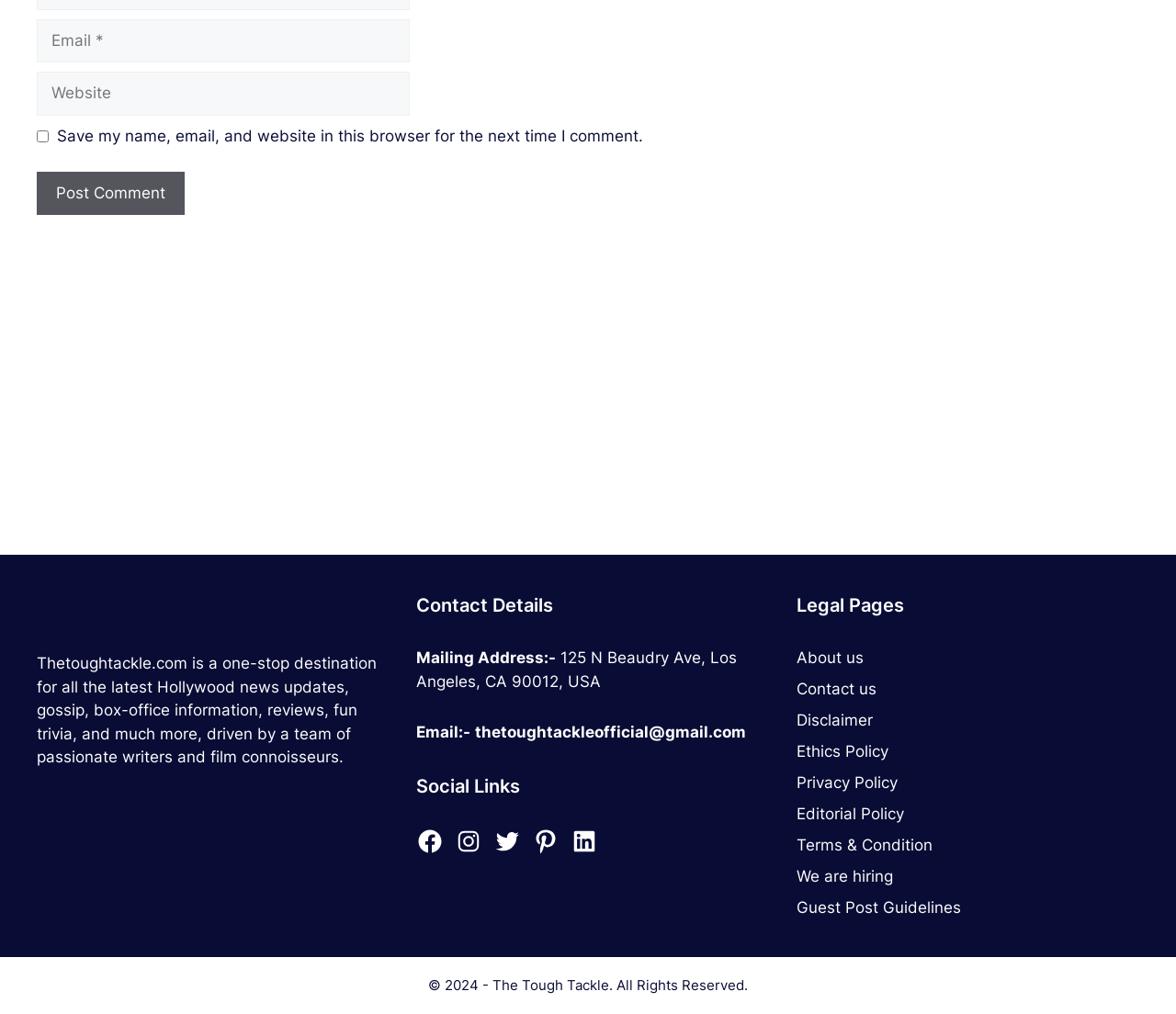Identify the bounding box coordinates of the clickable region necessary to fulfill the following instruction: "Visit the Facebook page". The bounding box coordinates should be four float numbers between 0 and 1, i.e., [left, top, right, bottom].

[0.354, 0.816, 0.378, 0.843]